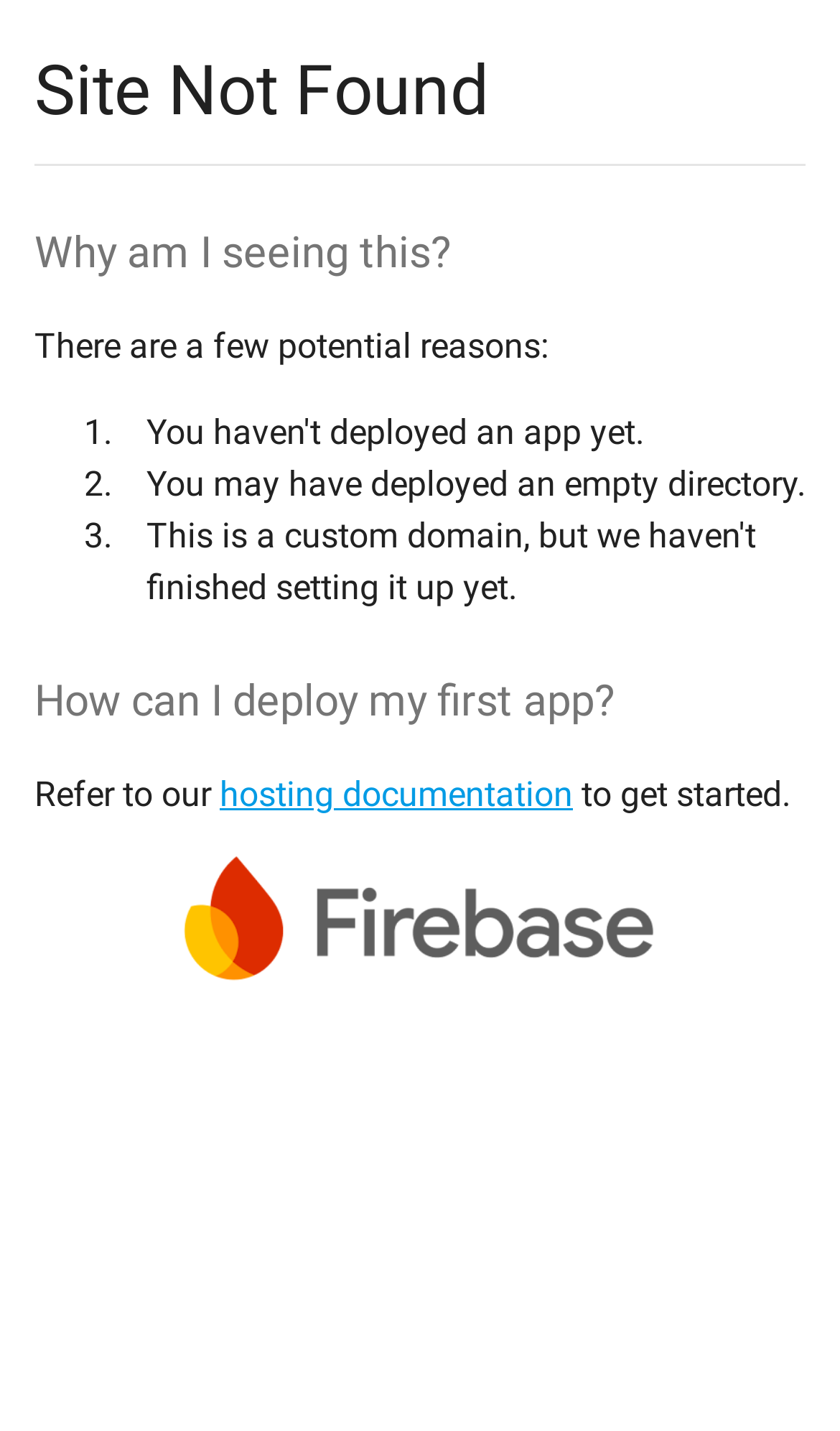Can you determine the main header of this webpage?

Site Not Found